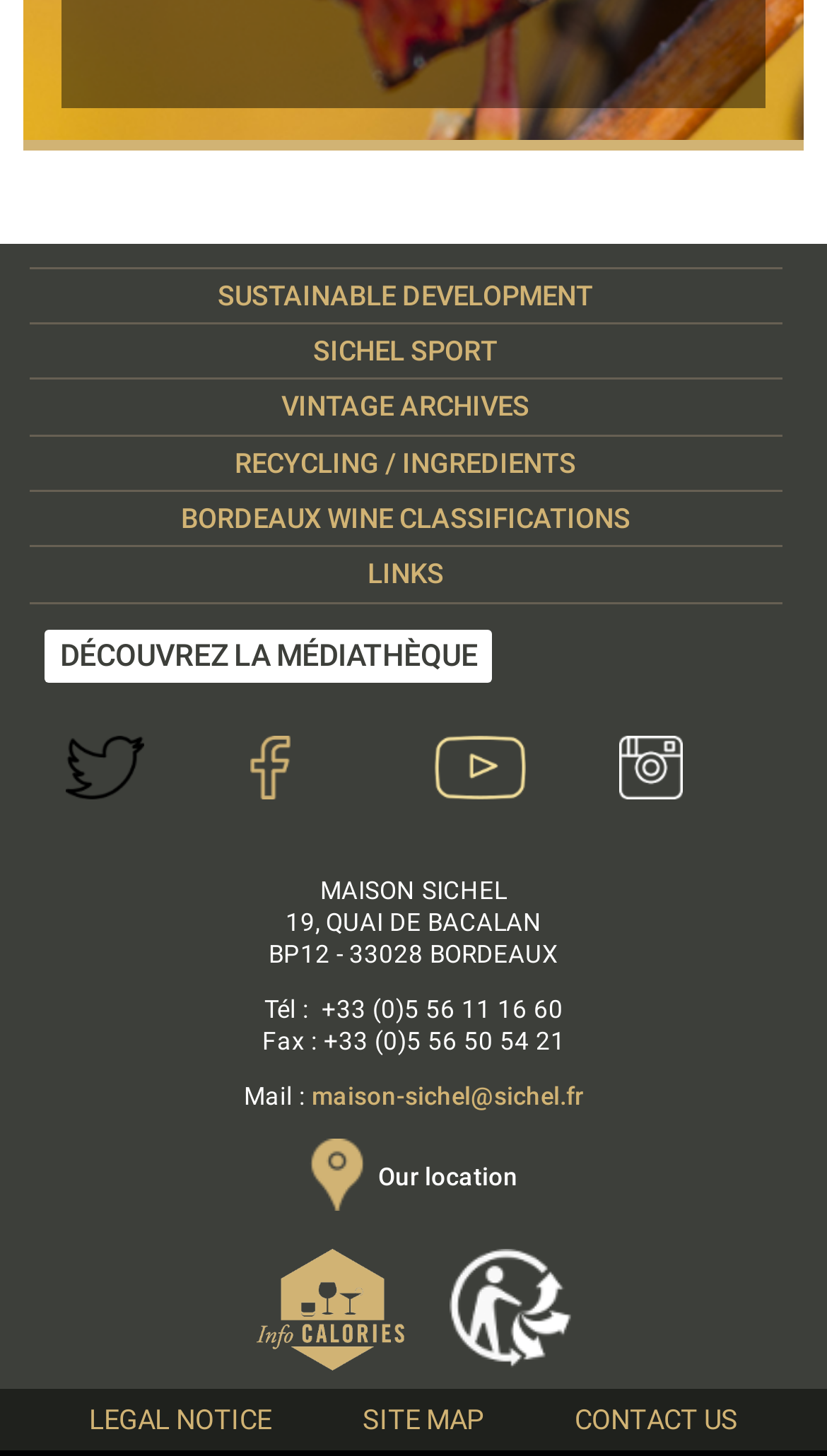What is the name of the company?
Use the image to answer the question with a single word or phrase.

MAISON SICHEL